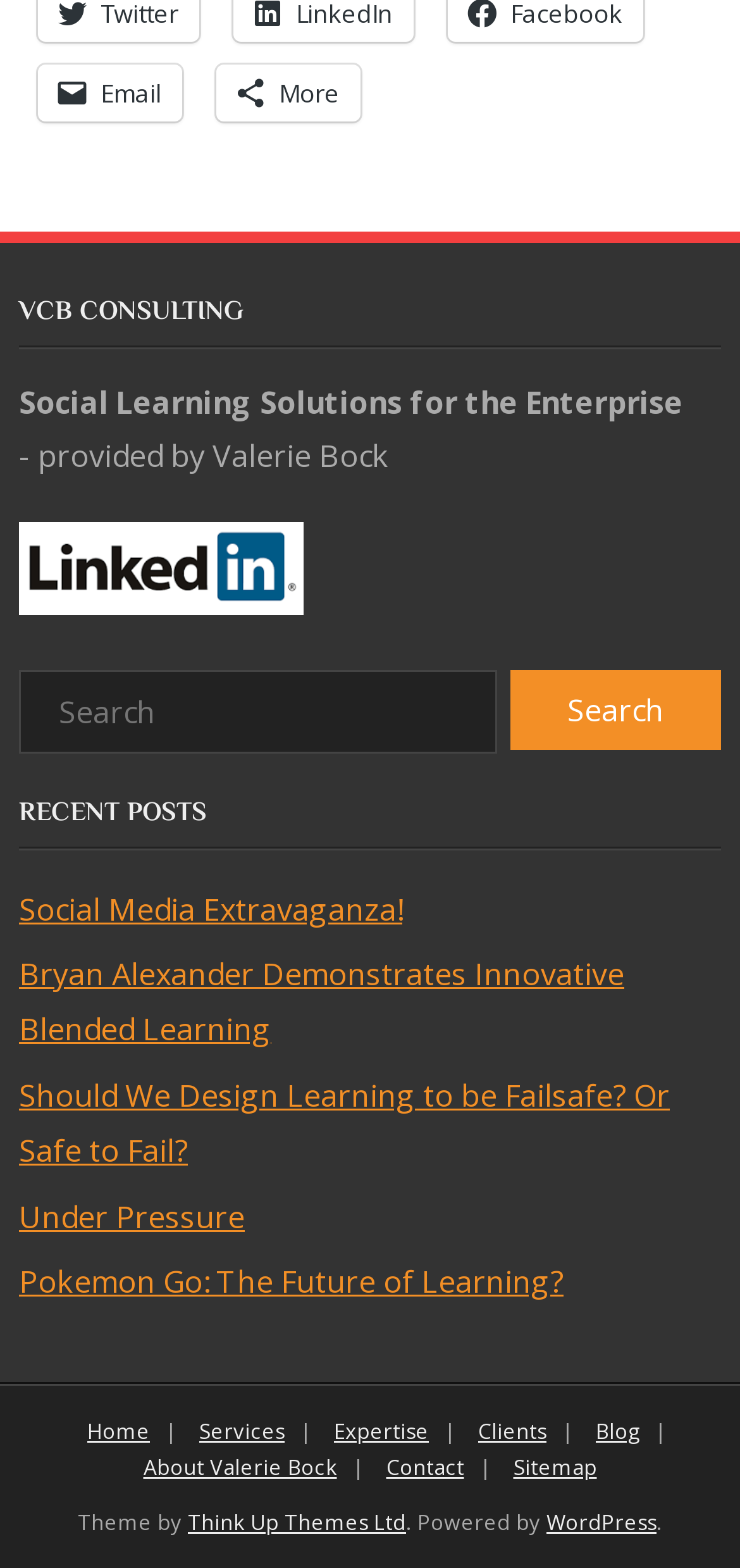Please specify the bounding box coordinates of the clickable region necessary for completing the following instruction: "Visit the home page". The coordinates must consist of four float numbers between 0 and 1, i.e., [left, top, right, bottom].

None